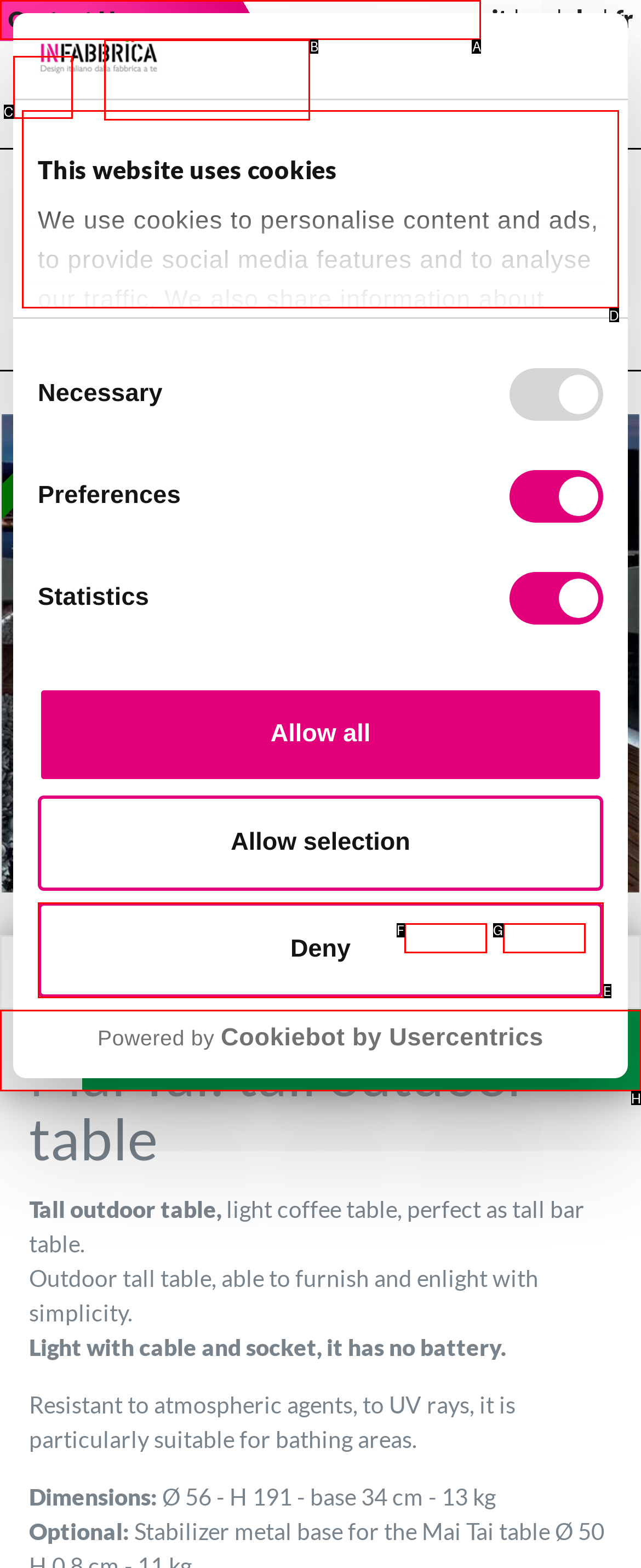Identify the correct HTML element to click for the task: Click the 'Add to Cart' button. Provide the letter of your choice.

H